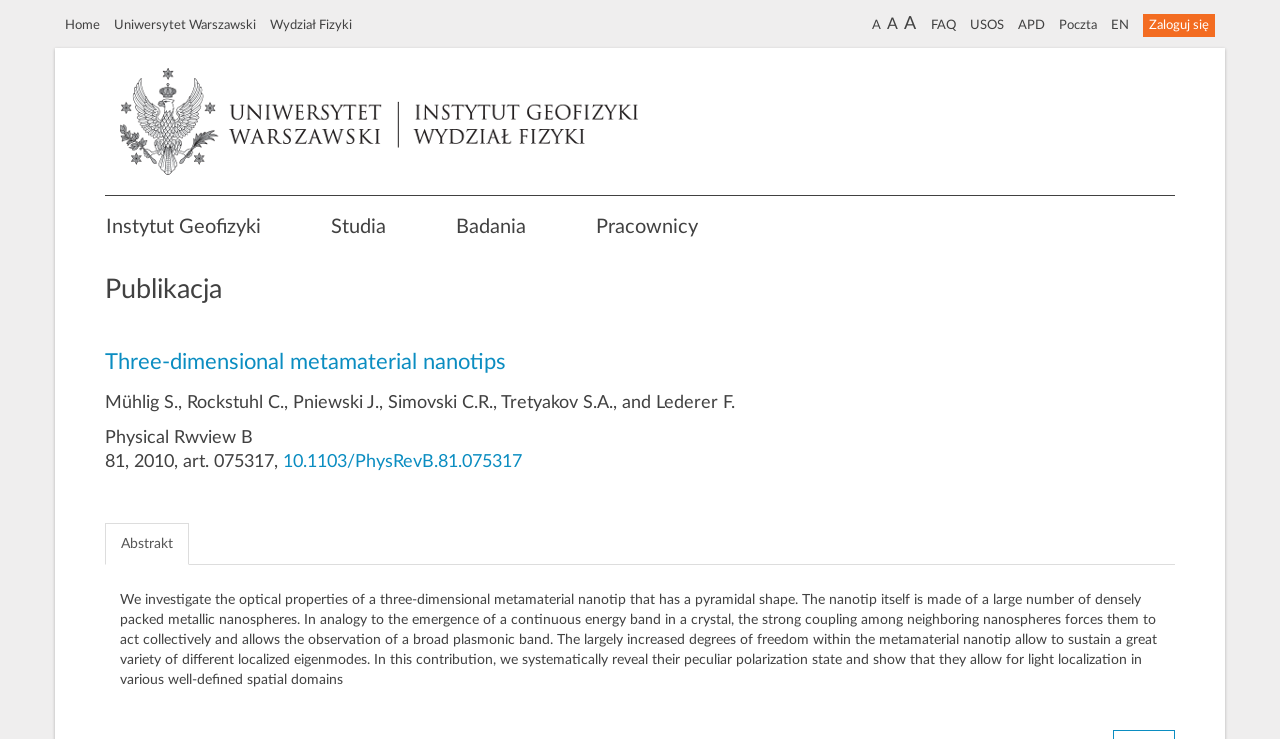What is the DOI of the publication?
Provide a detailed answer to the question, using the image to inform your response.

The DOI of the publication can be found in the main content area of the webpage, where it is written as '10.1103/PhysRevB.81.075317'.